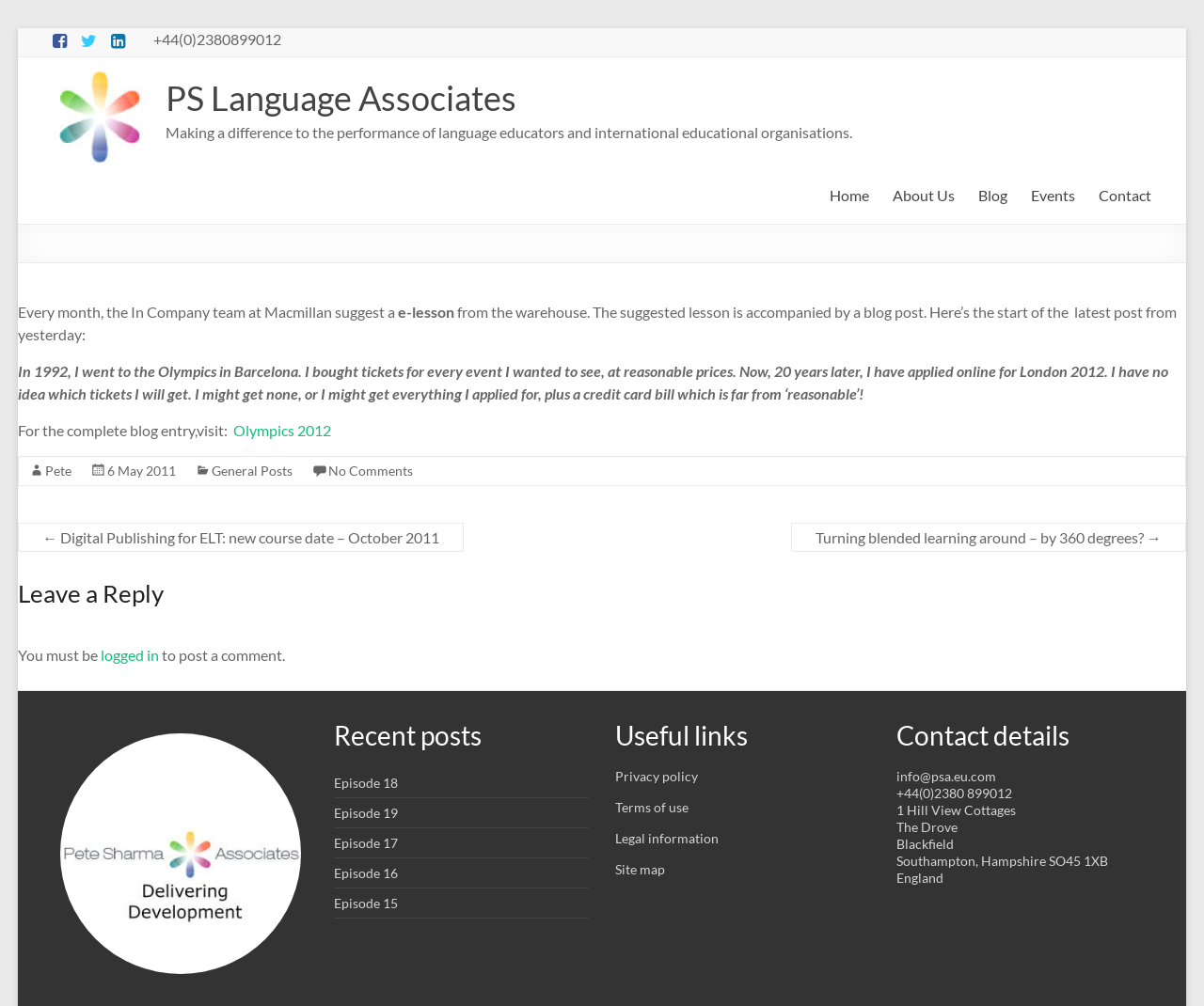Give the bounding box coordinates for the element described as: "Terms of use".

[0.511, 0.794, 0.572, 0.81]